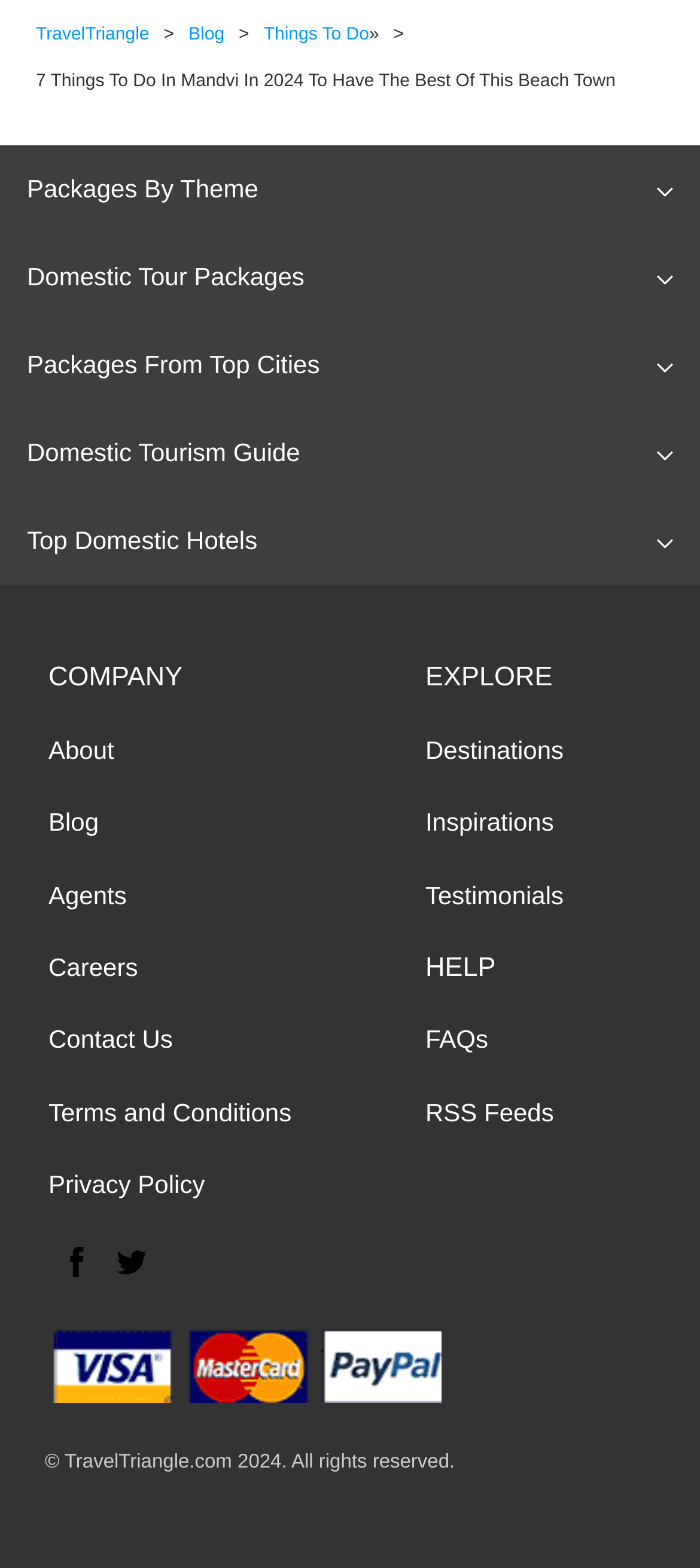What is the main topic of the webpage?
Using the image as a reference, deliver a detailed and thorough answer to the question.

The main topic of the webpage can be inferred from the title '7 Things To Do In Mandvi In 2024 To Have The Best Of This Beach Town' which is prominently displayed on the webpage.